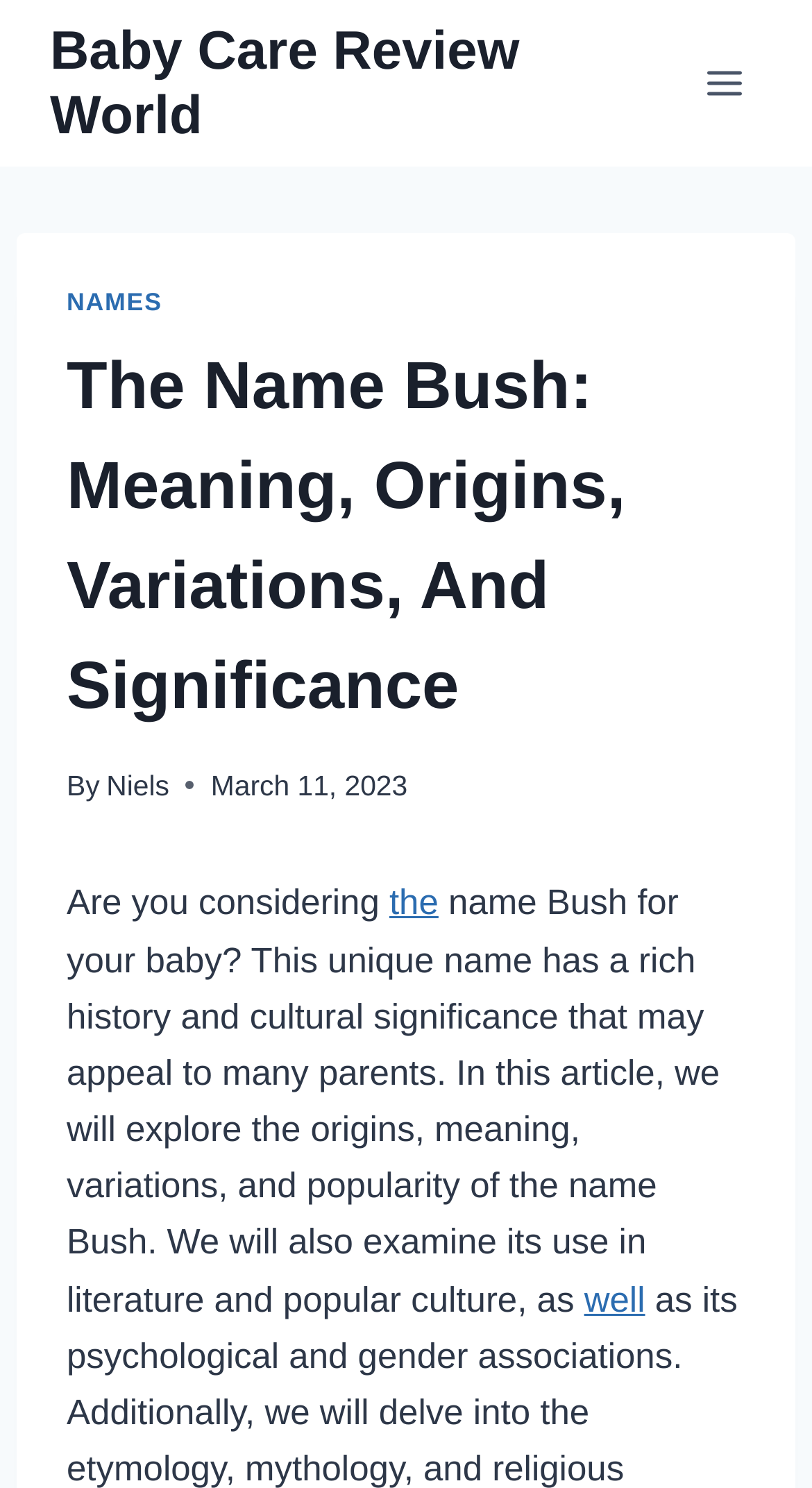When was the article published?
Carefully analyze the image and provide a thorough answer to the question.

The publication date of the article is March 11, 2023, which is mentioned in the time element in the header section of the webpage.